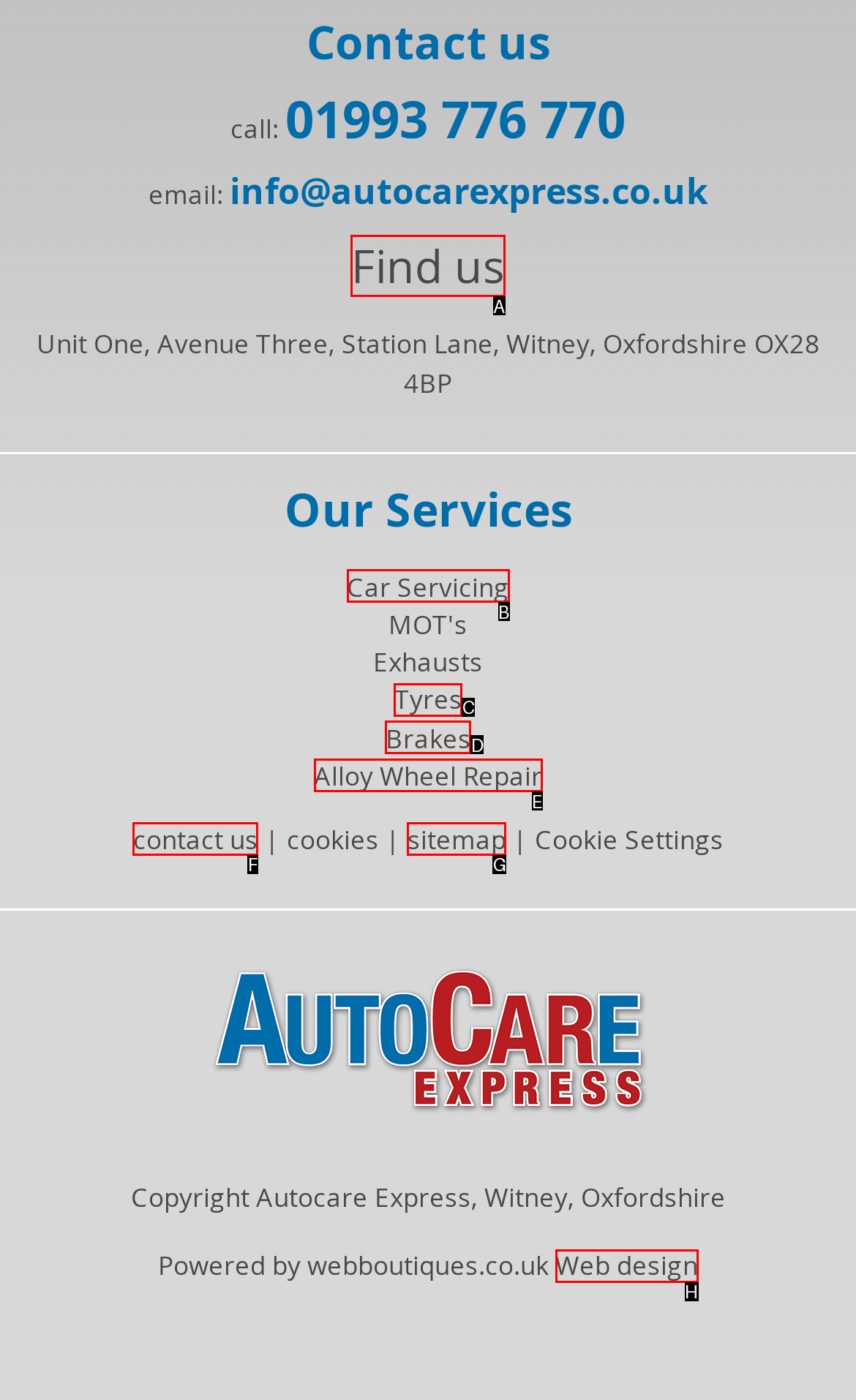Point out the UI element to be clicked for this instruction: Find the location. Provide the answer as the letter of the chosen element.

A